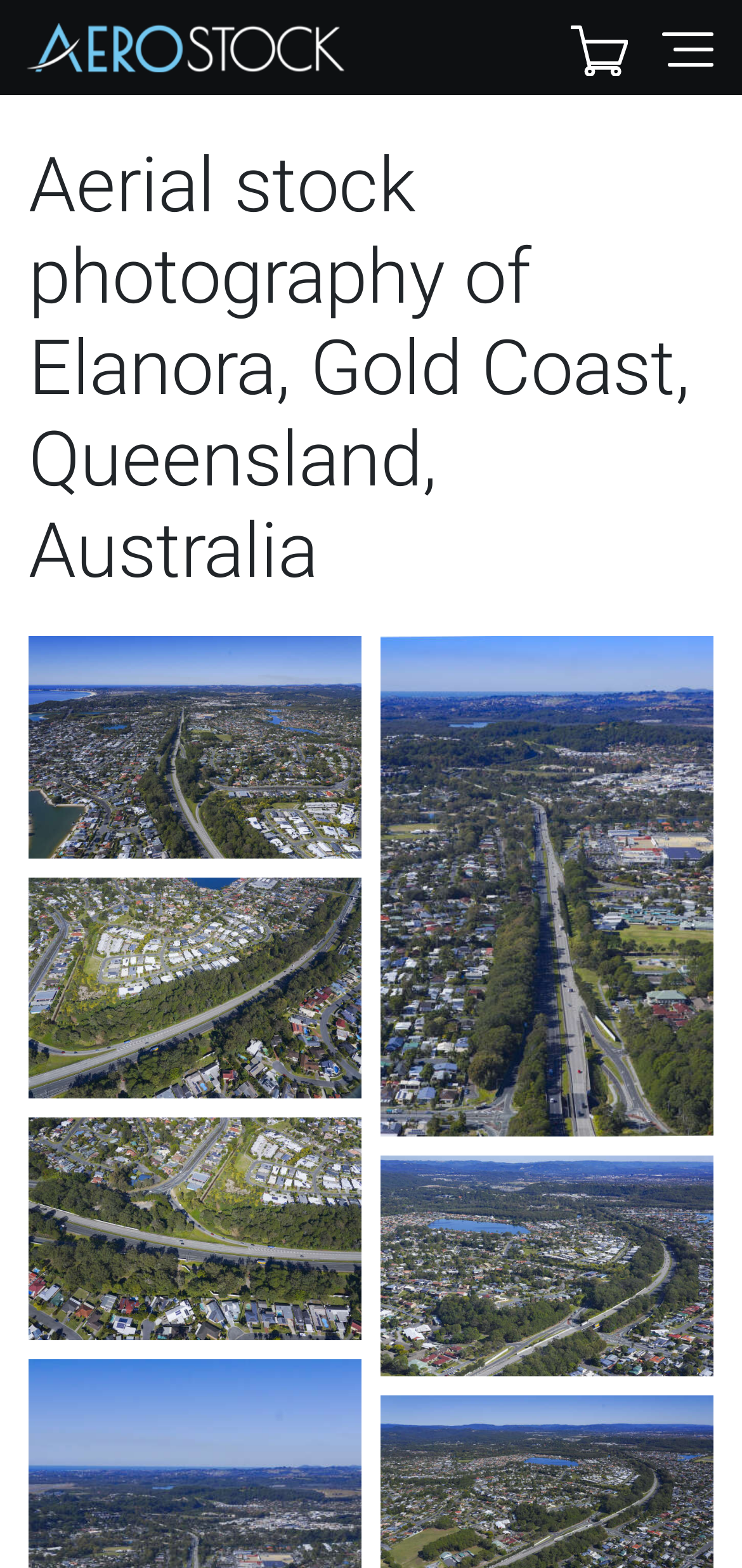What is the position of the 'Cart' link?
Use the image to answer the question with a single word or phrase.

Top right